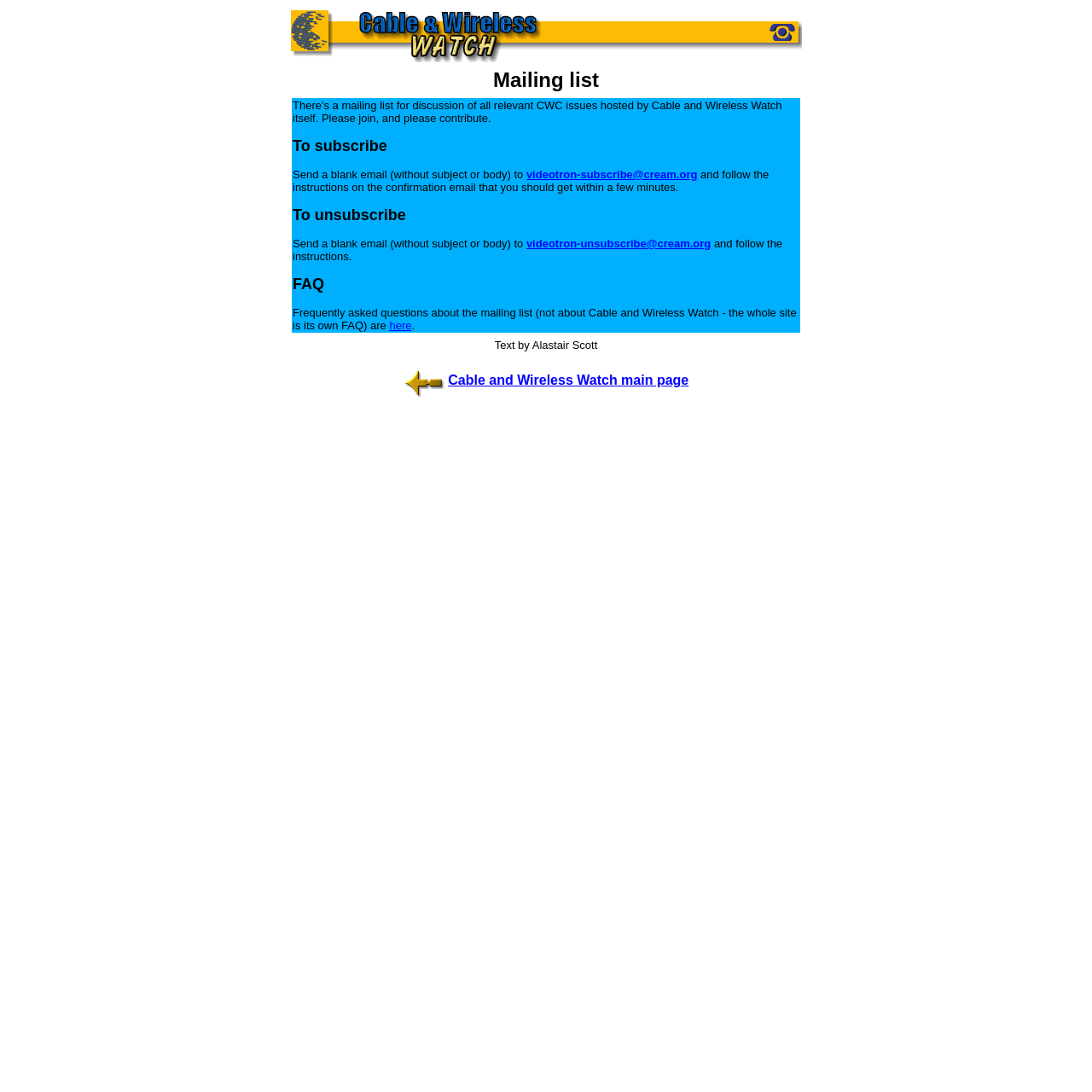Find the bounding box of the element with the following description: "videotron-subscribe@cream.org". The coordinates must be four float numbers between 0 and 1, formatted as [left, top, right, bottom].

[0.482, 0.154, 0.639, 0.166]